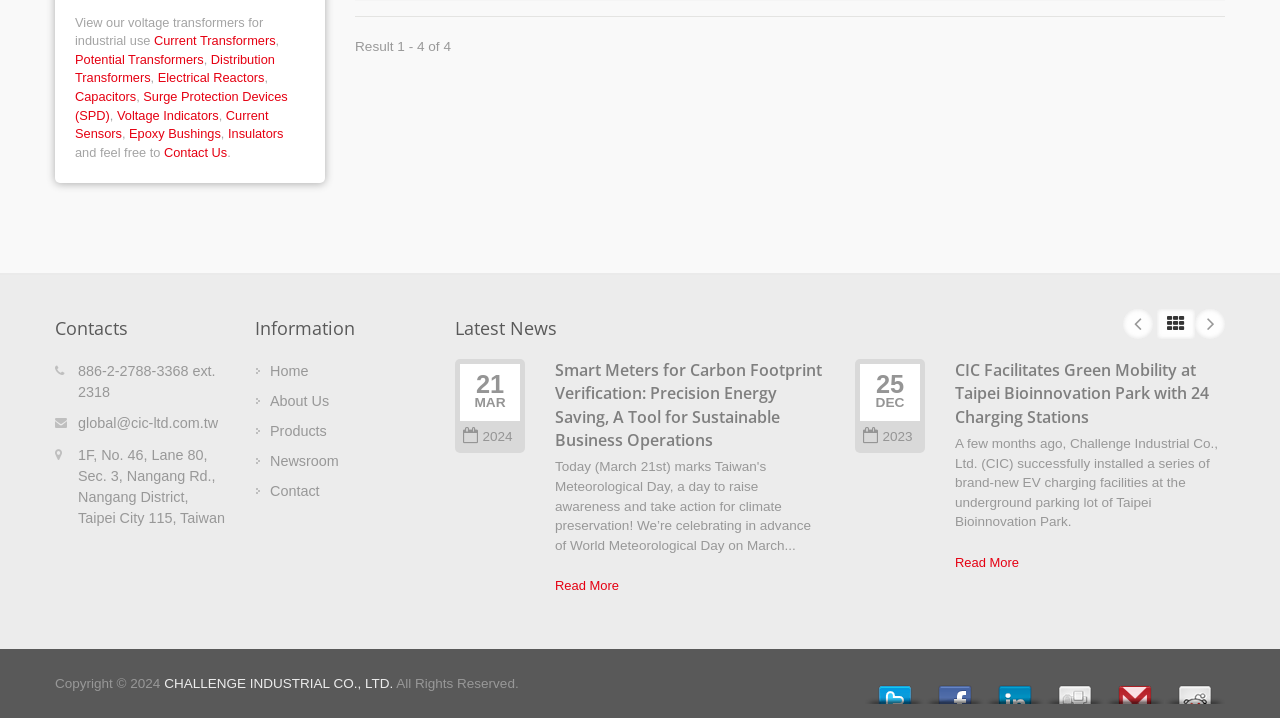Based on the element description, predict the bounding box coordinates (top-left x, top-left y, bottom-right x, bottom-right y) for the UI element in the screenshot: Distribution Transformers

[0.059, 0.072, 0.215, 0.119]